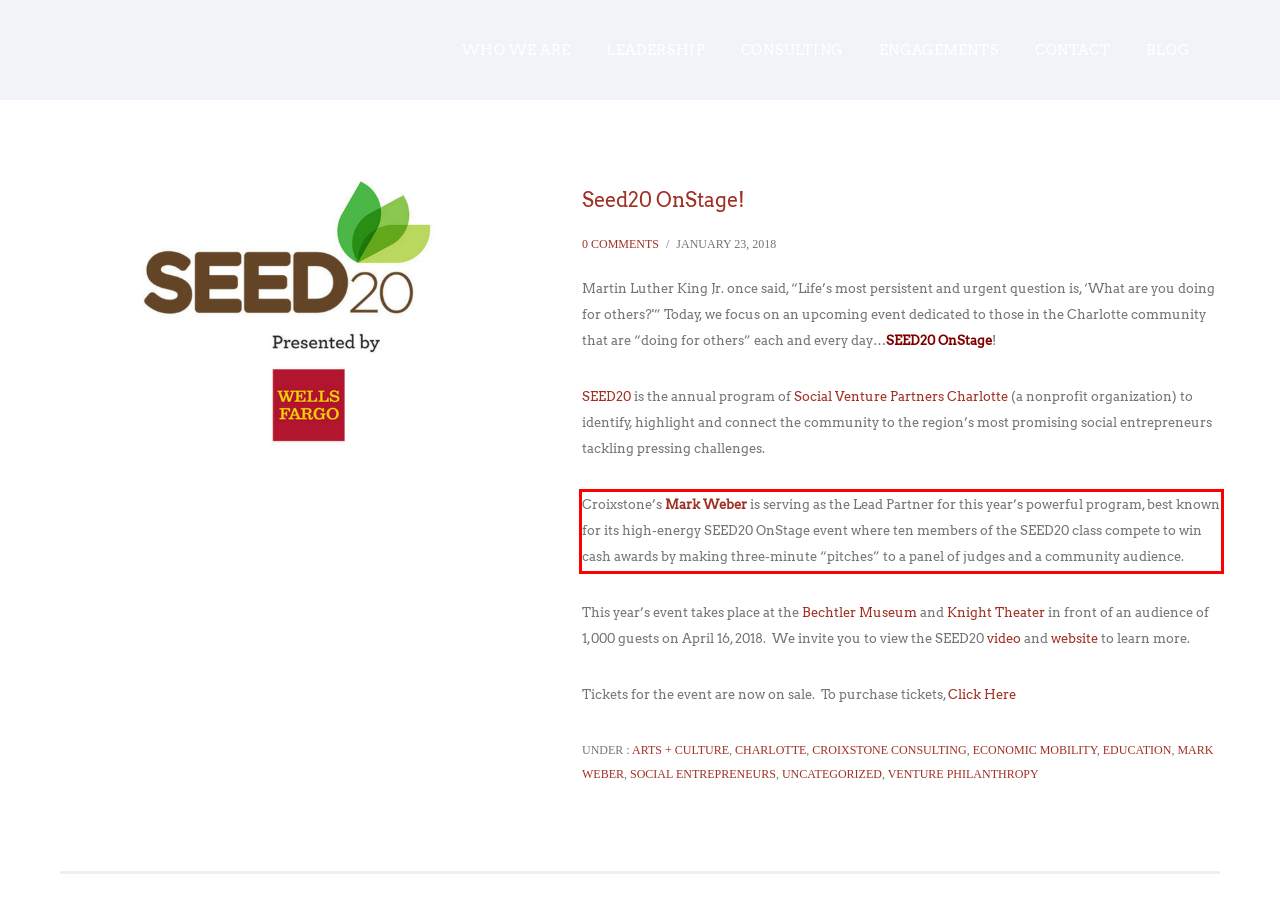Using the provided screenshot of a webpage, recognize and generate the text found within the red rectangle bounding box.

Croixstone’s Mark Weber is serving as the Lead Partner for this year’s powerful program, best known for its high-energy SEED20 OnStage event where ten members of the SEED20 class compete to win cash awards by making three-minute “pitches” to a panel of judges and a community audience.